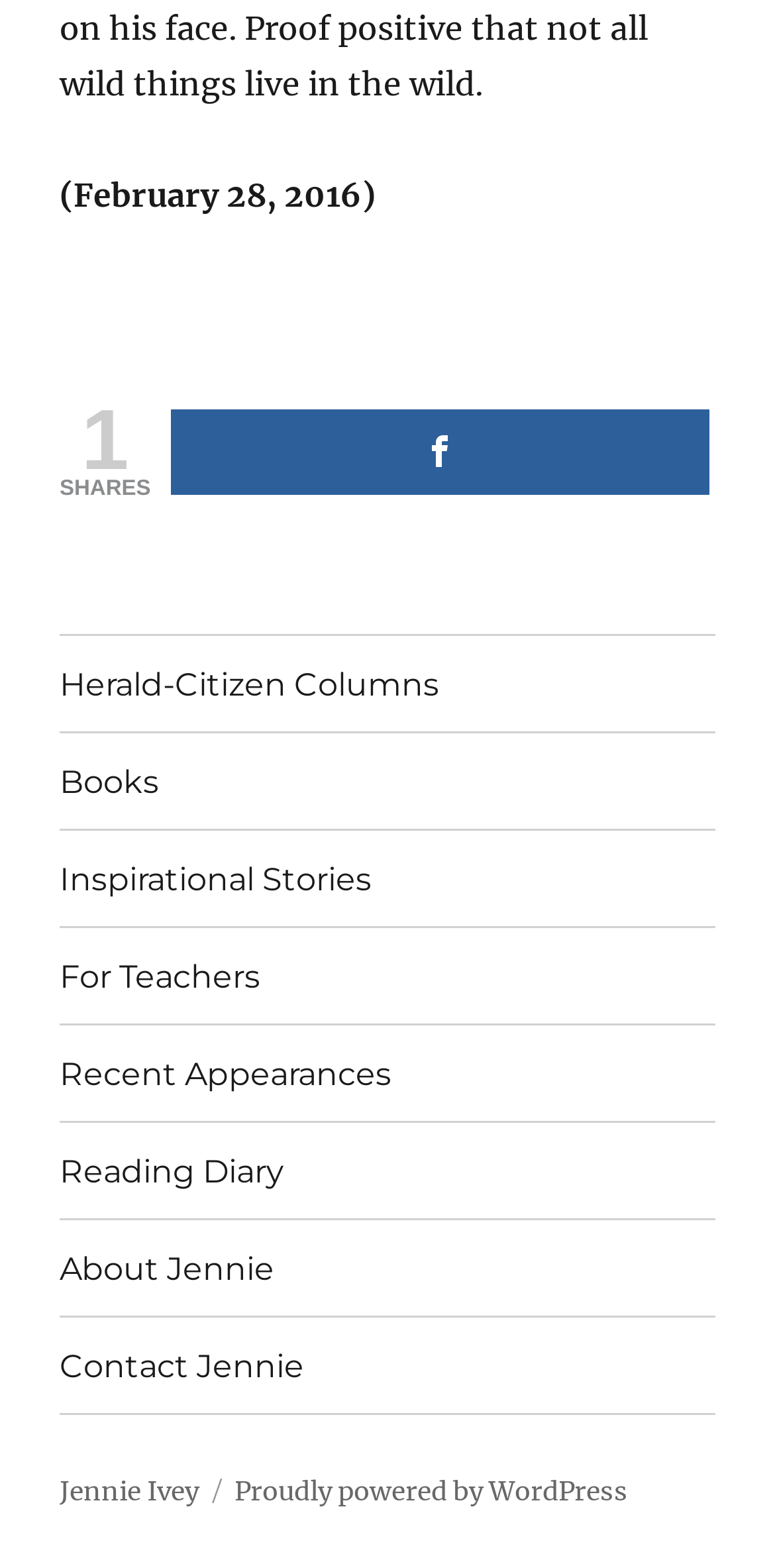Could you specify the bounding box coordinates for the clickable section to complete the following instruction: "Contact Jennie"?

[0.077, 0.841, 0.923, 0.902]